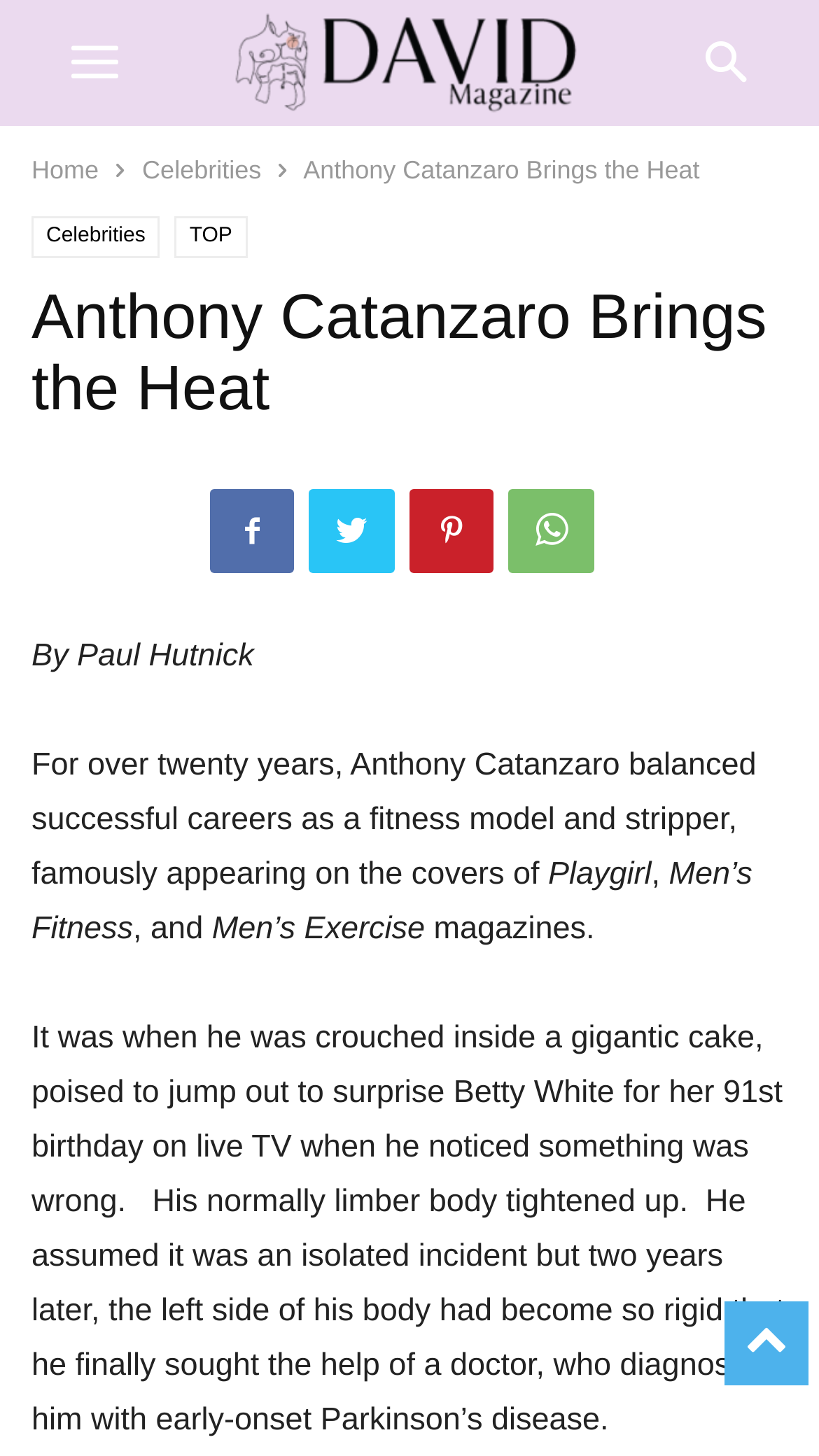What disease was Anthony Catanzaro diagnosed with?
Please provide a single word or phrase in response based on the screenshot.

Parkinson's disease